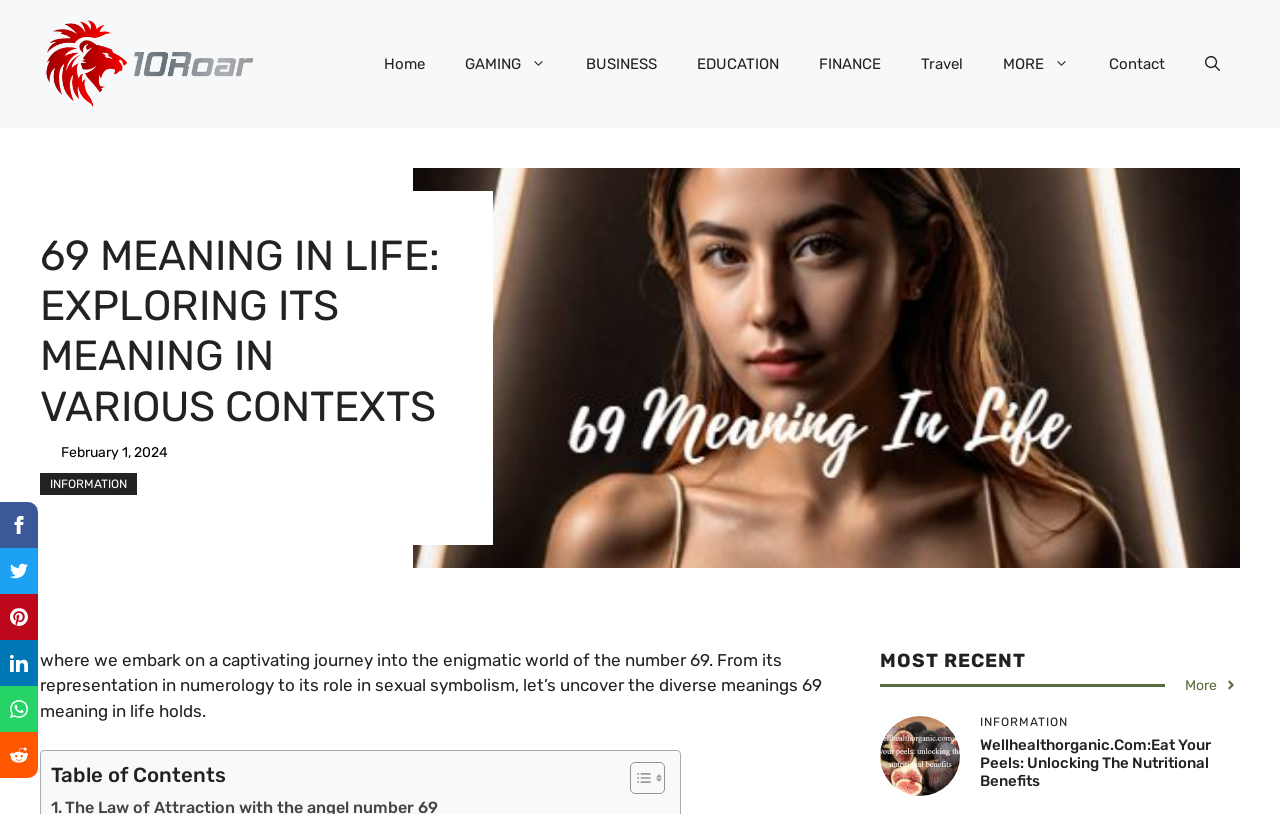Locate the bounding box coordinates of the area that needs to be clicked to fulfill the following instruction: "Click on the '10roar' link". The coordinates should be in the format of four float numbers between 0 and 1, namely [left, top, right, bottom].

[0.031, 0.064, 0.203, 0.089]